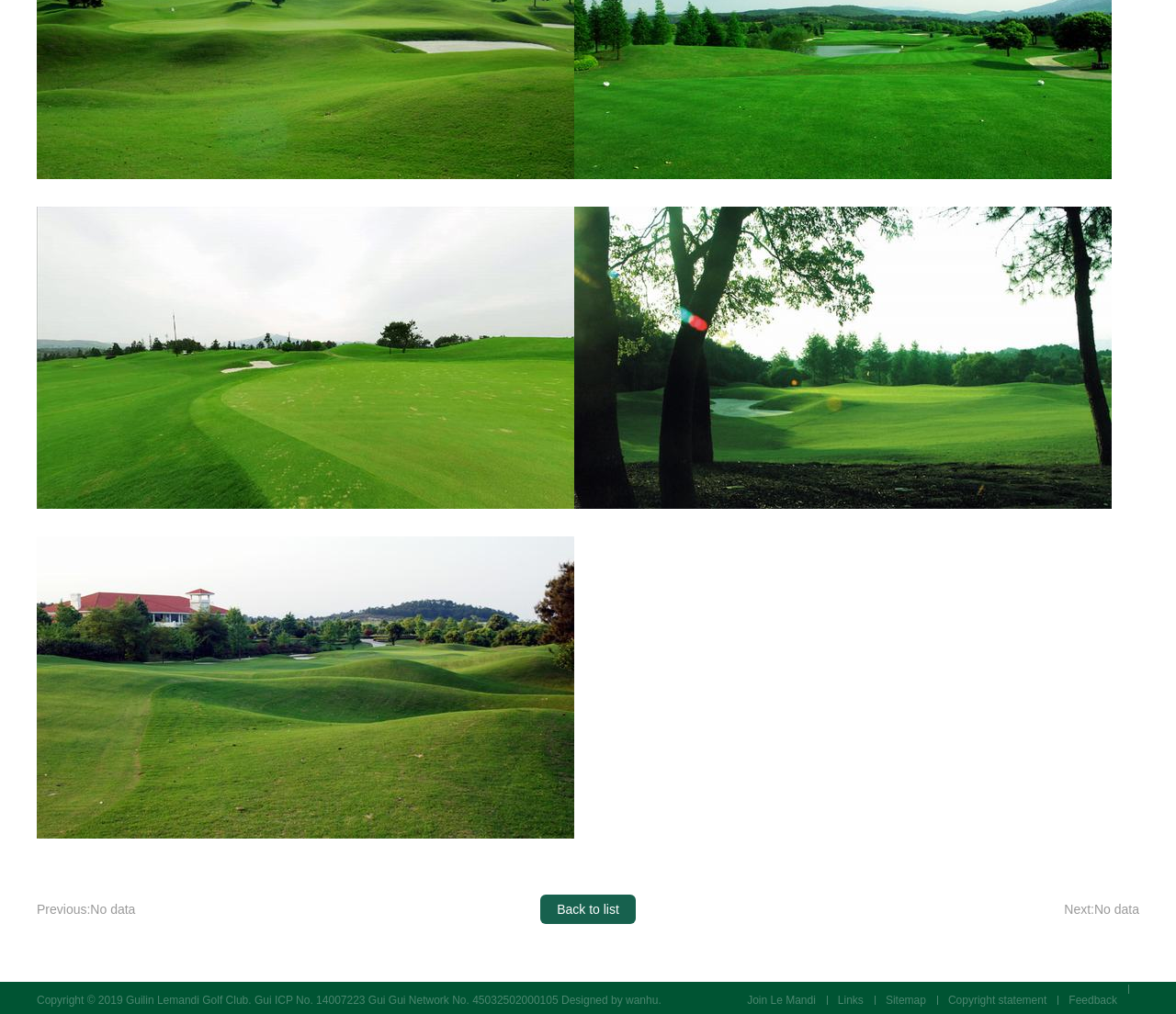Can you identify the bounding box coordinates of the clickable region needed to carry out this instruction: 'join Le Mandi'? The coordinates should be four float numbers within the range of 0 to 1, stated as [left, top, right, bottom].

[0.635, 0.98, 0.694, 0.993]